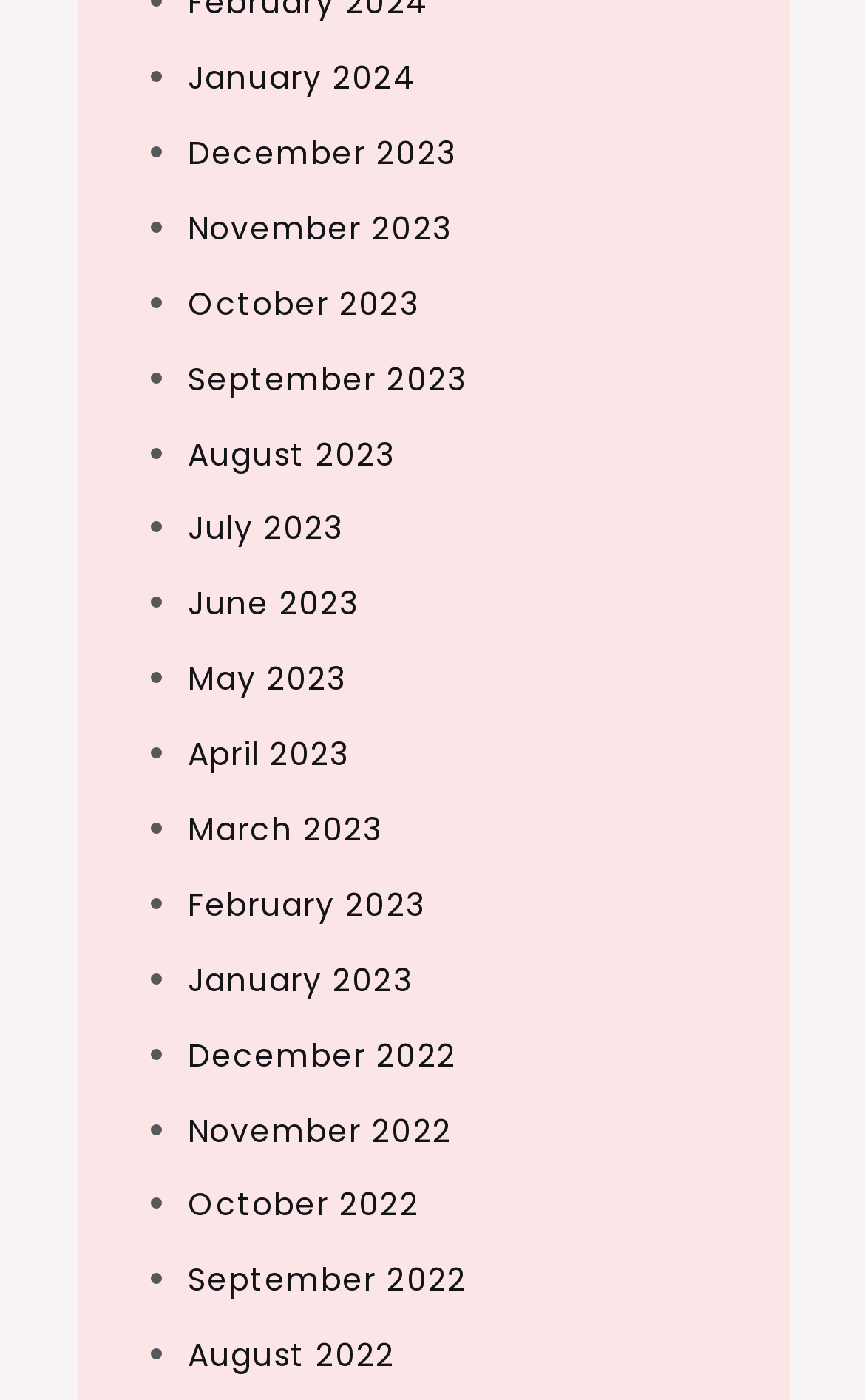Please identify the bounding box coordinates for the region that you need to click to follow this instruction: "View November 2023".

[0.217, 0.147, 0.522, 0.179]